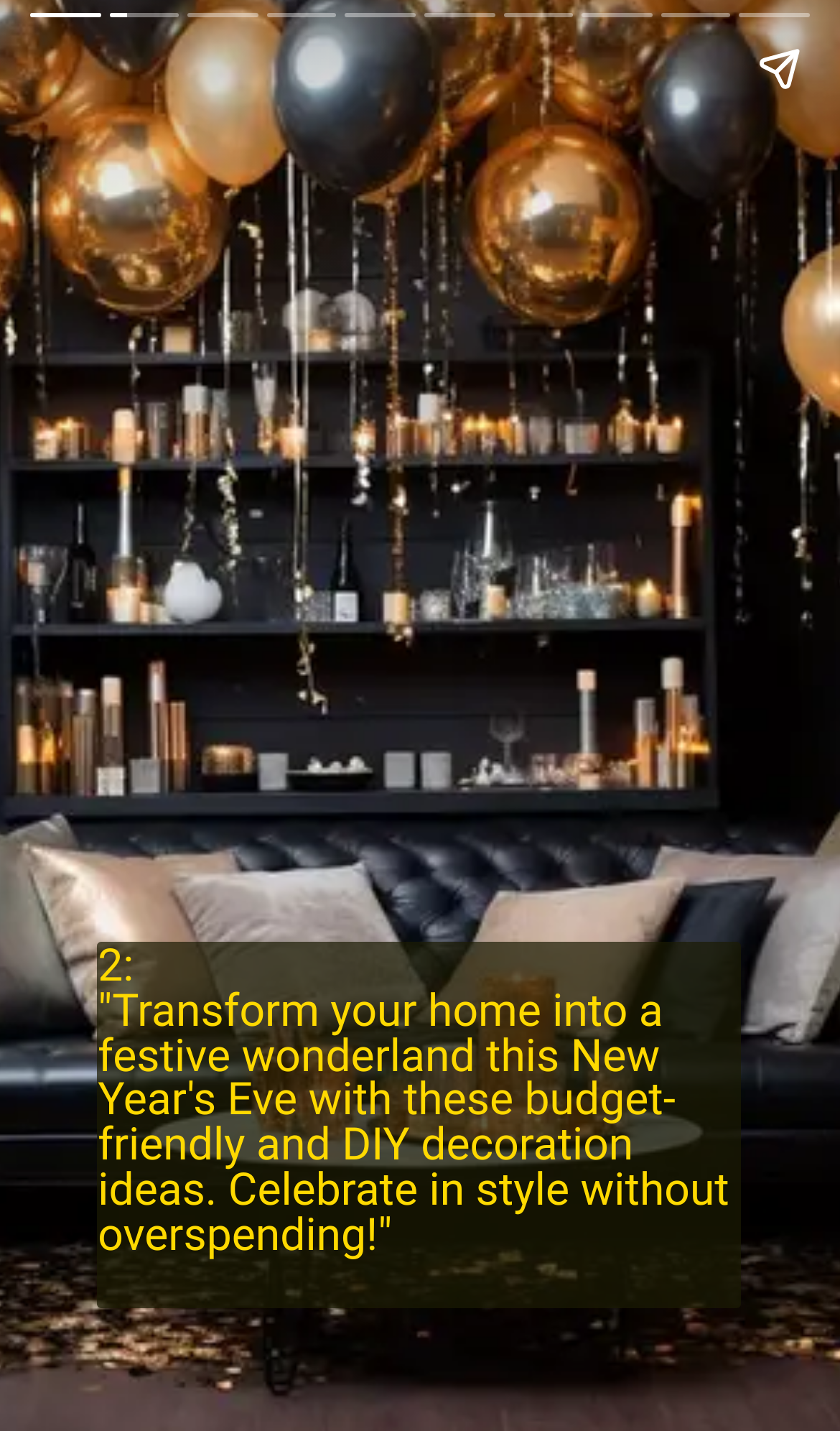How many navigation buttons are there?
Answer the question with a detailed and thorough explanation.

There are three navigation buttons on the webpage: 'Previous page', 'Next page', and 'Share story'.